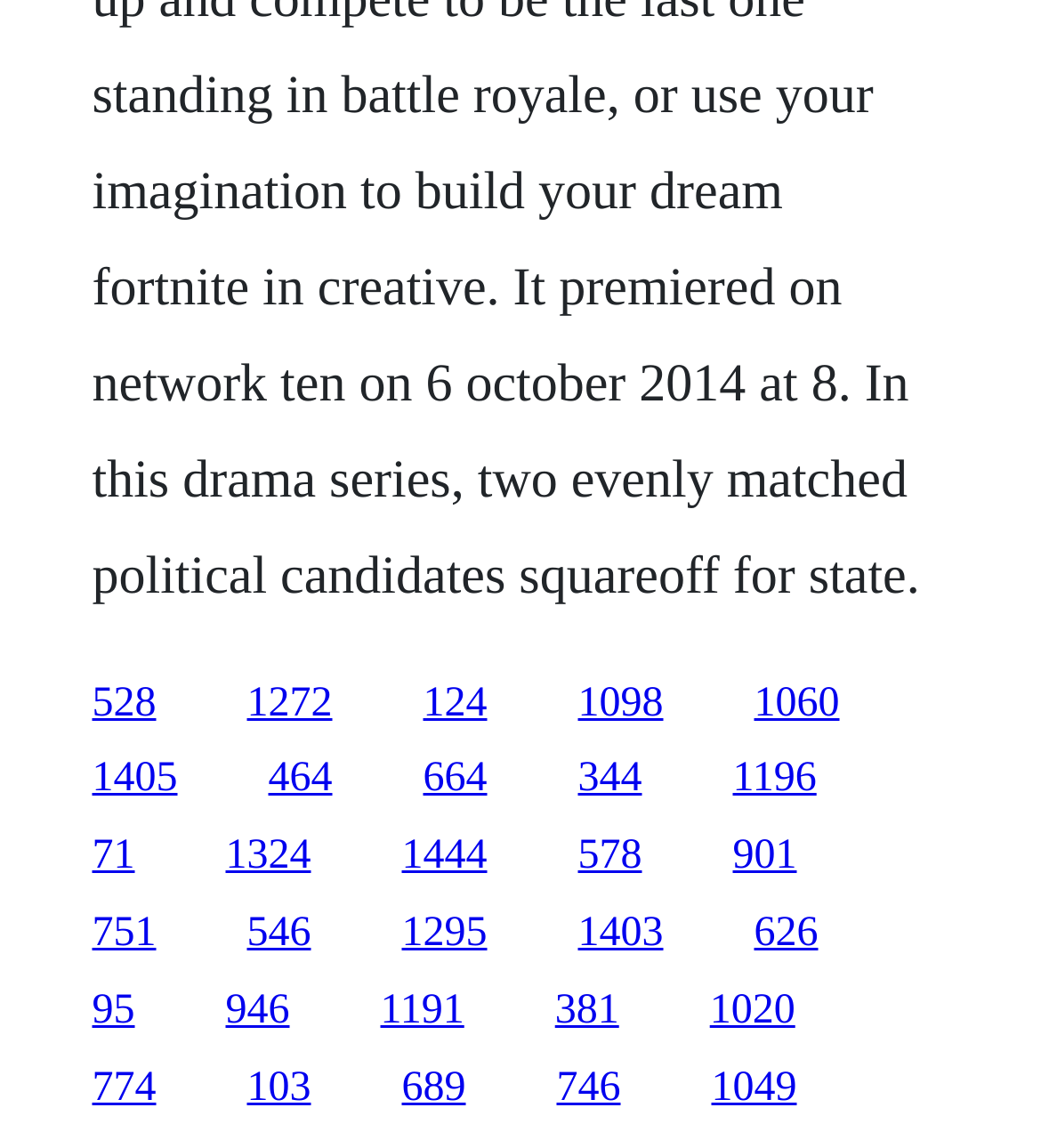Please identify the bounding box coordinates of the element on the webpage that should be clicked to follow this instruction: "follow the link at the bottom left". The bounding box coordinates should be given as four float numbers between 0 and 1, formatted as [left, top, right, bottom].

[0.088, 0.927, 0.15, 0.966]